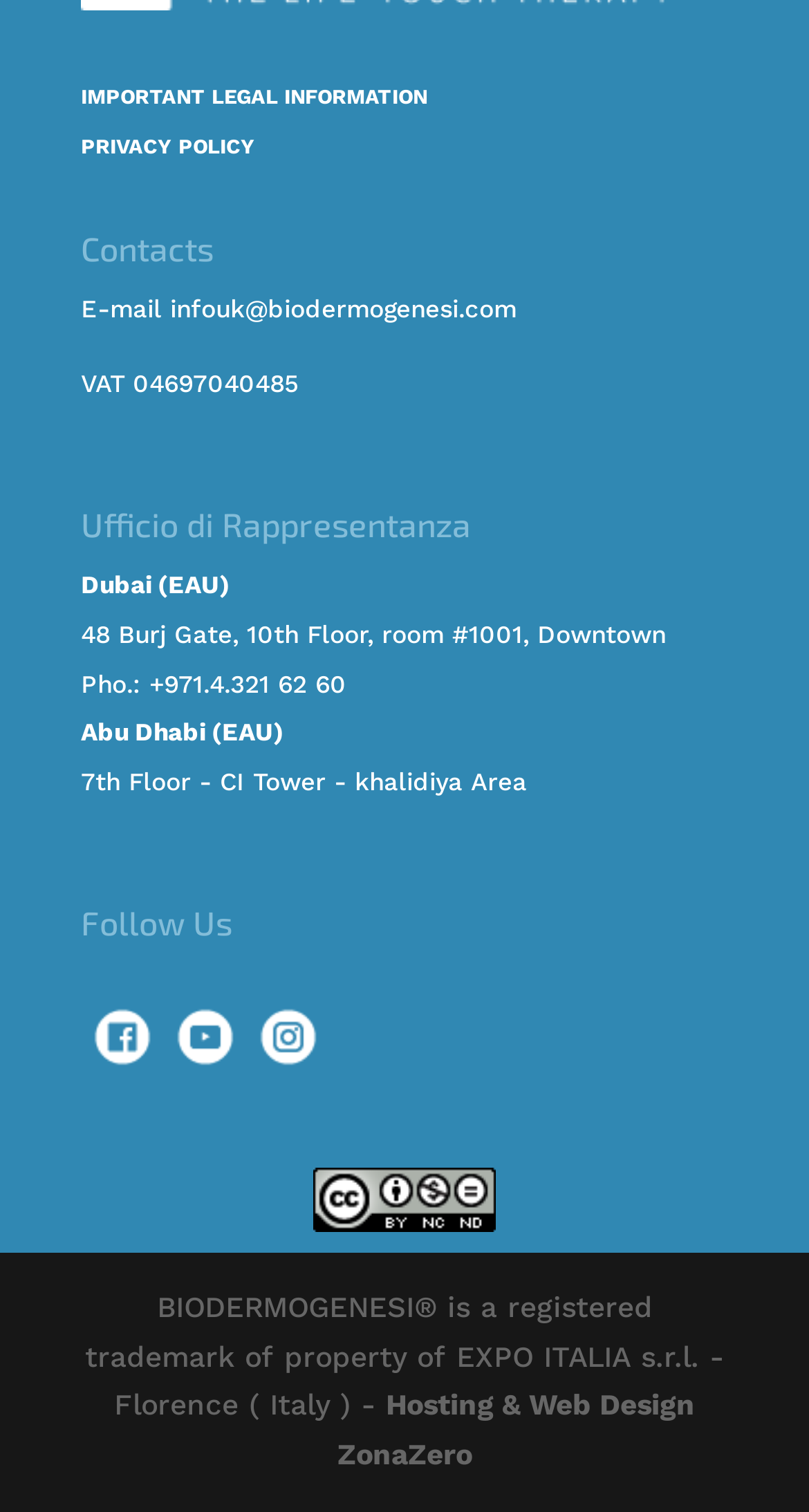Show the bounding box coordinates for the HTML element as described: "PRIVACY POLICY".

[0.1, 0.089, 0.315, 0.104]